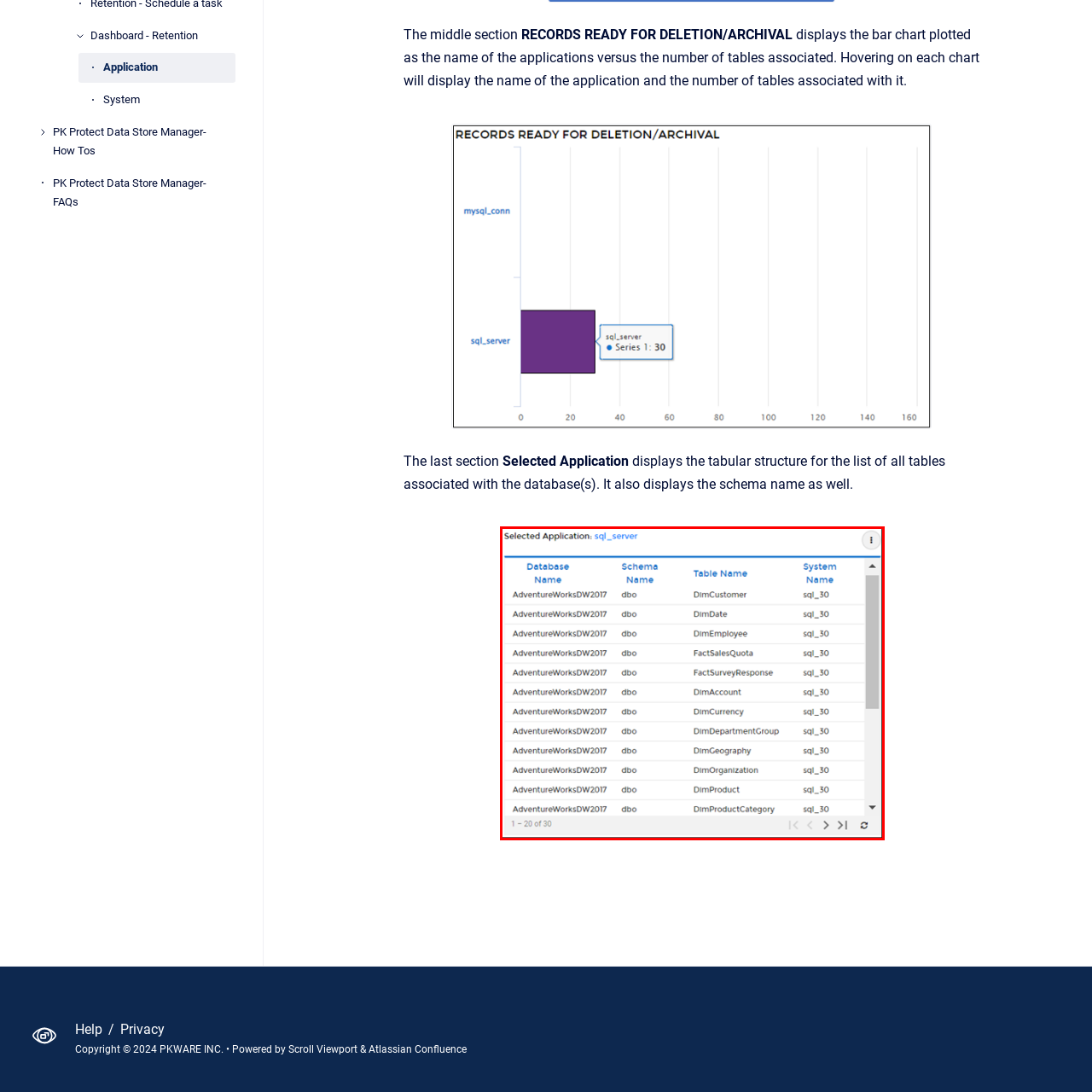Write a detailed description of the image enclosed in the red-bordered box.

The image displays a detailed table under the section labeled "Selected Application: sql_server." It outlines various database elements related to the AdventureWorksDW2017 database. The table includes columns for Database Name, Schema Name, Table Name, and System Name. 

In this table, each row lists a specific table within the database, showcasing entries such as "DimCustomer," "DimEmployee," "FactSalesQuota," and "DimProduct," among others. This structured view allows users to easily navigate and obtain key information about the associated tables, highlighting their respective schema and database affiliations.

Additionally, pagination controls at the bottom suggest that there are more entries available beyond the initial 20 displayed, enhancing usability for users seeking comprehensive data related to the database structure.